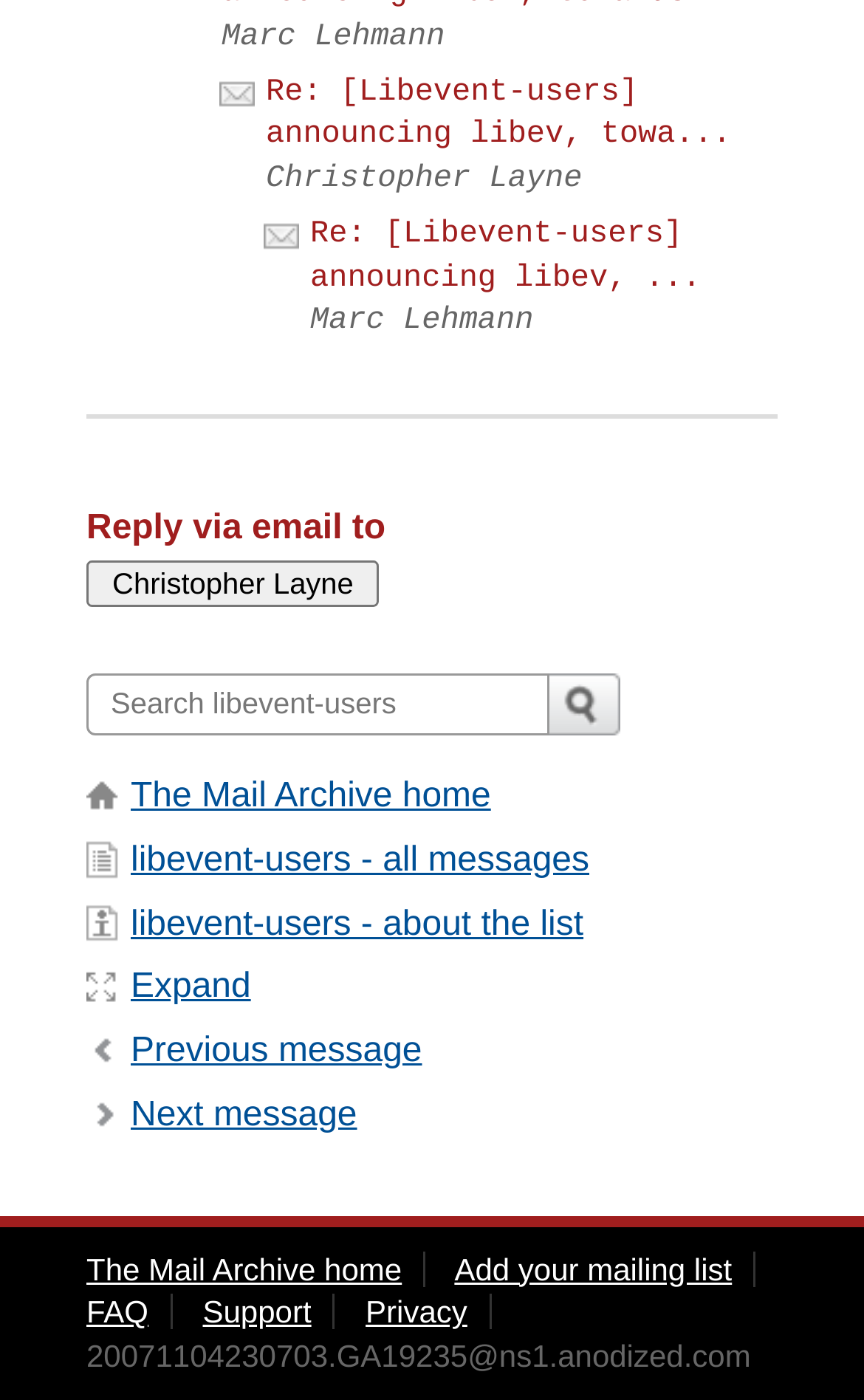Identify the bounding box of the UI component described as: "Previous message".

[0.151, 0.738, 0.488, 0.765]